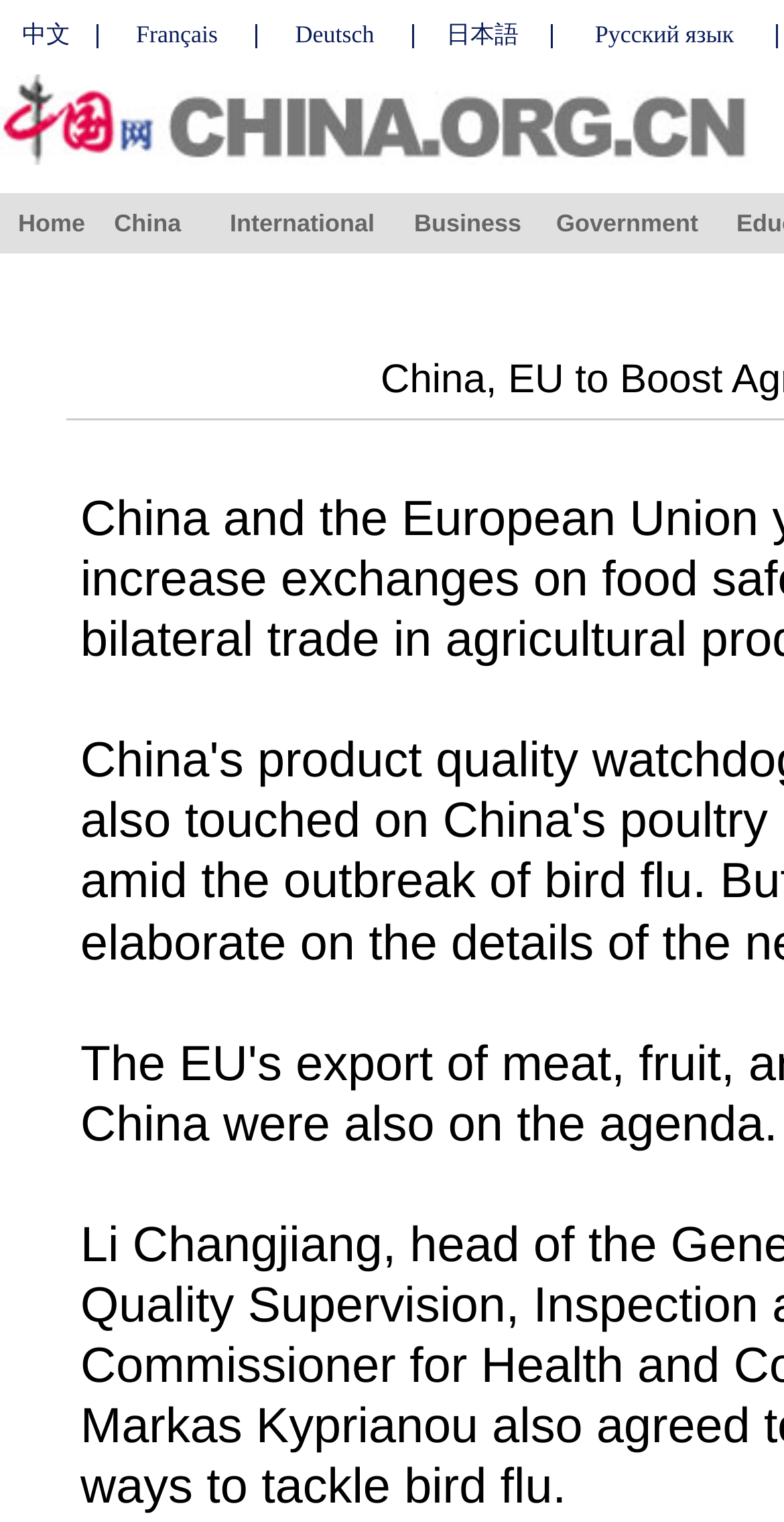Is there a logo on the webpage?
Provide an in-depth answer to the question, covering all aspects.

I looked at the top of the webpage and found an image, which I assume is the logo of the website.